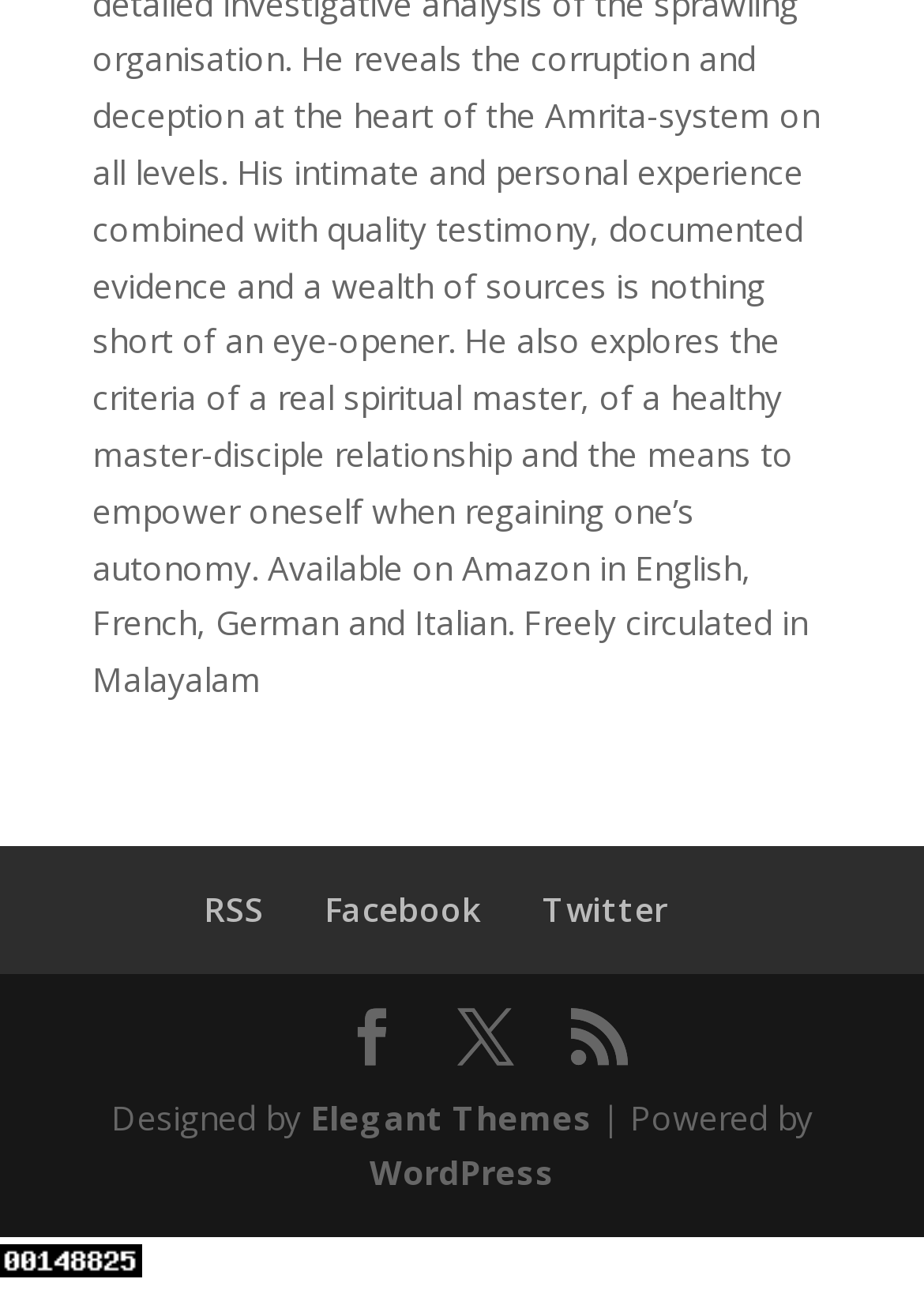Specify the bounding box coordinates of the region I need to click to perform the following instruction: "View post about morning walk". The coordinates must be four float numbers in the range of 0 to 1, i.e., [left, top, right, bottom].

None